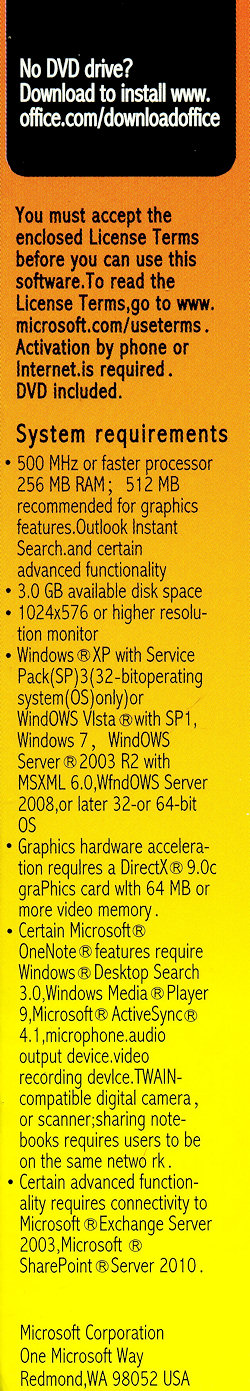Provide your answer in one word or a succinct phrase for the question: 
What should buyers do to identify non-genuine software?

Check Microsoft webpage